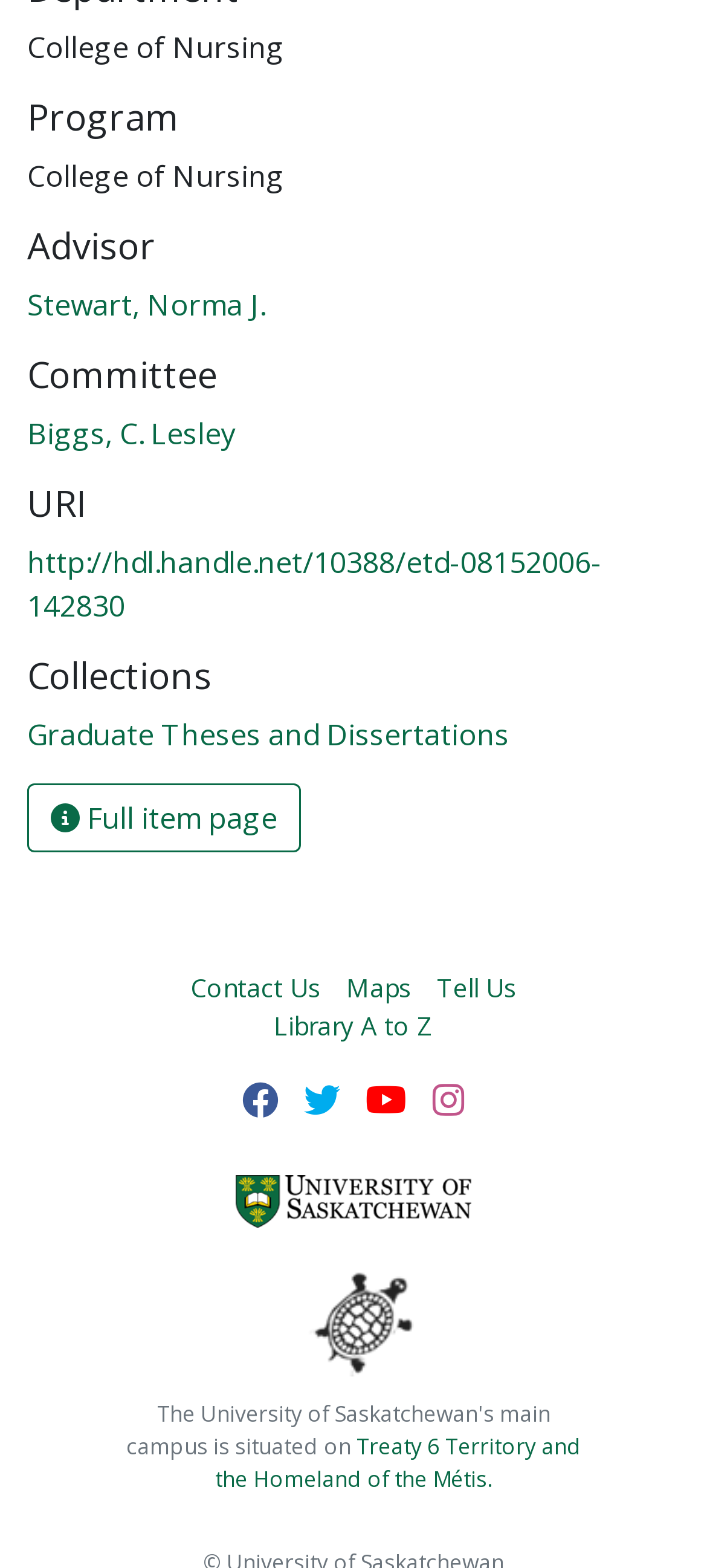What is the name of the college?
Using the image as a reference, give a one-word or short phrase answer.

College of Nursing